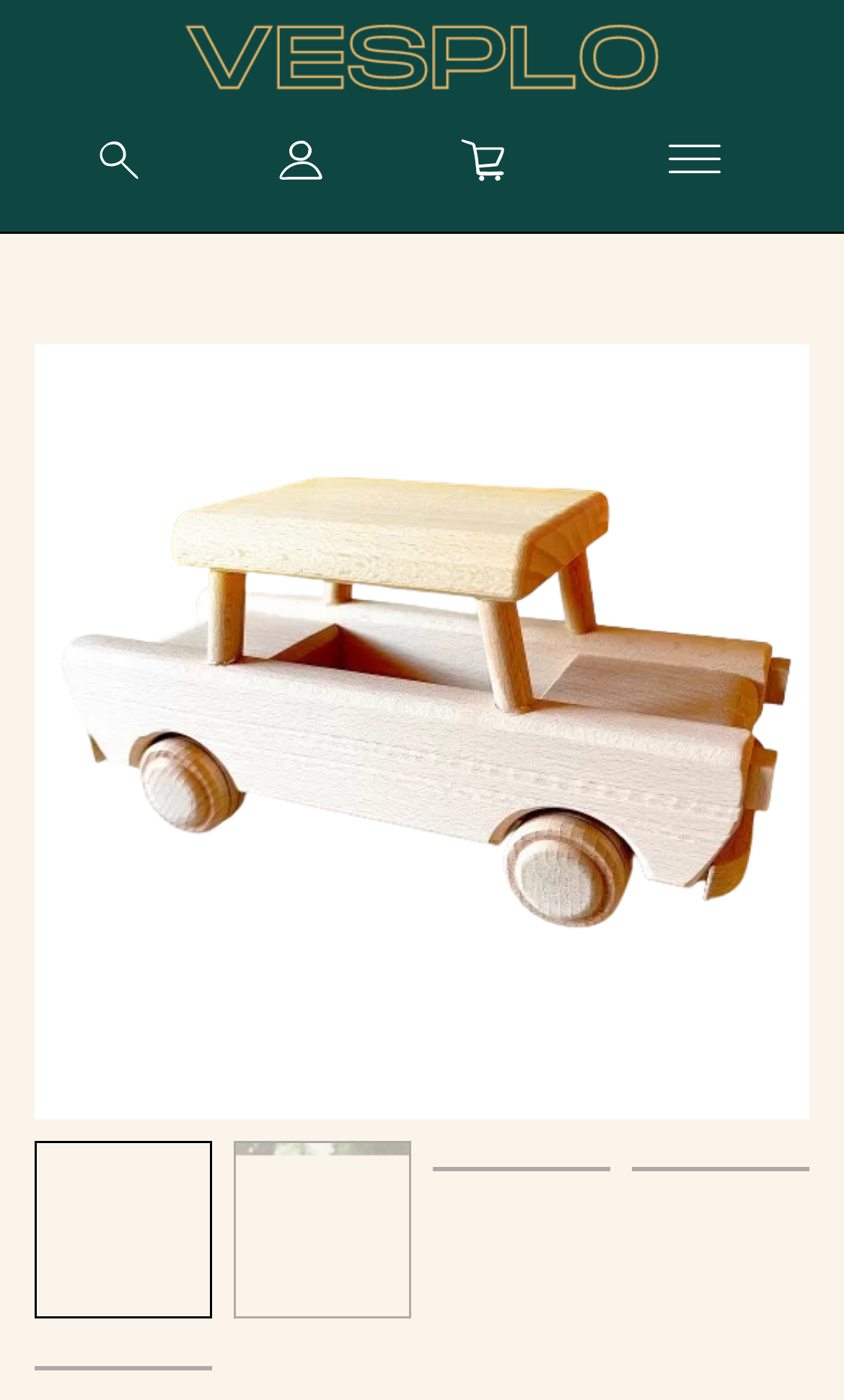Based on the provided description, "title="My account"", find the bounding box of the corresponding UI element in the screenshot.

[0.315, 0.089, 0.397, 0.141]